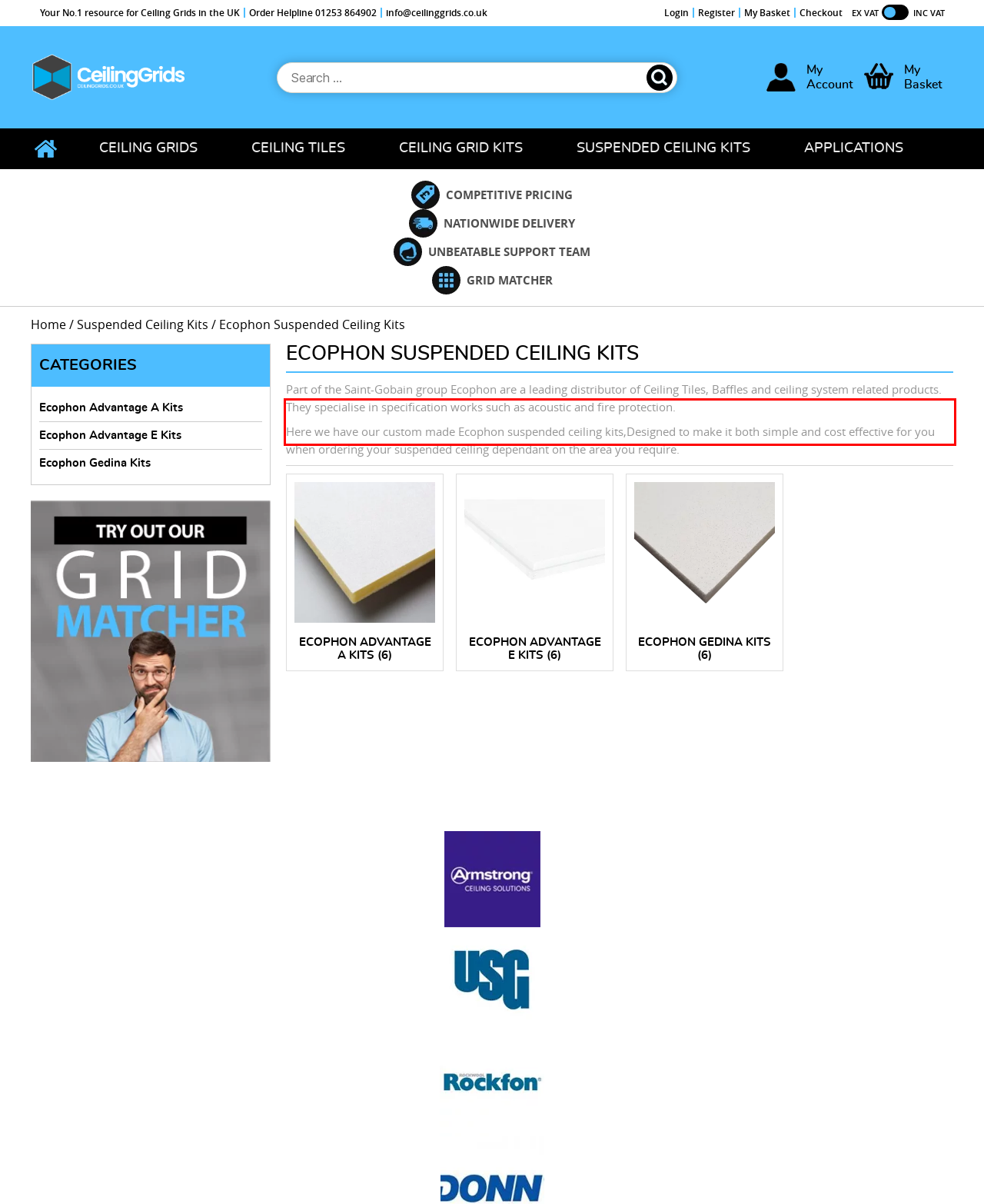You have a screenshot of a webpage with a red bounding box. Use OCR to generate the text contained within this red rectangle.

Part of the Saint-Gobain group Ecophon are a leading distributor of Ceiling Tiles, Baffles and ceiling system related products. They specialise in specification works such as acoustic and fire protection.